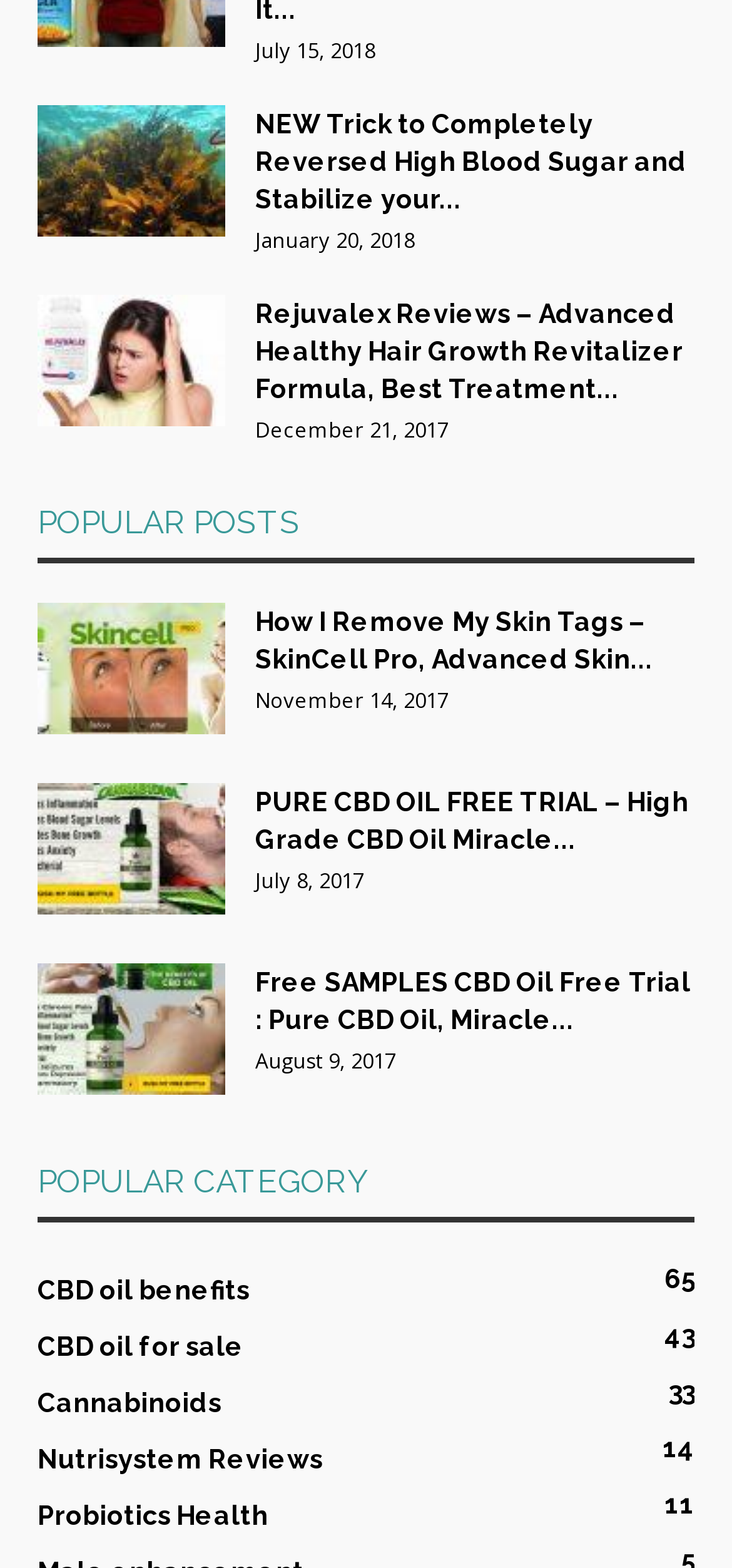What is the date of the first post?
Answer the question with as much detail as possible.

I looked at the first post on the webpage and found the date 'July 15, 2018' next to the time element.